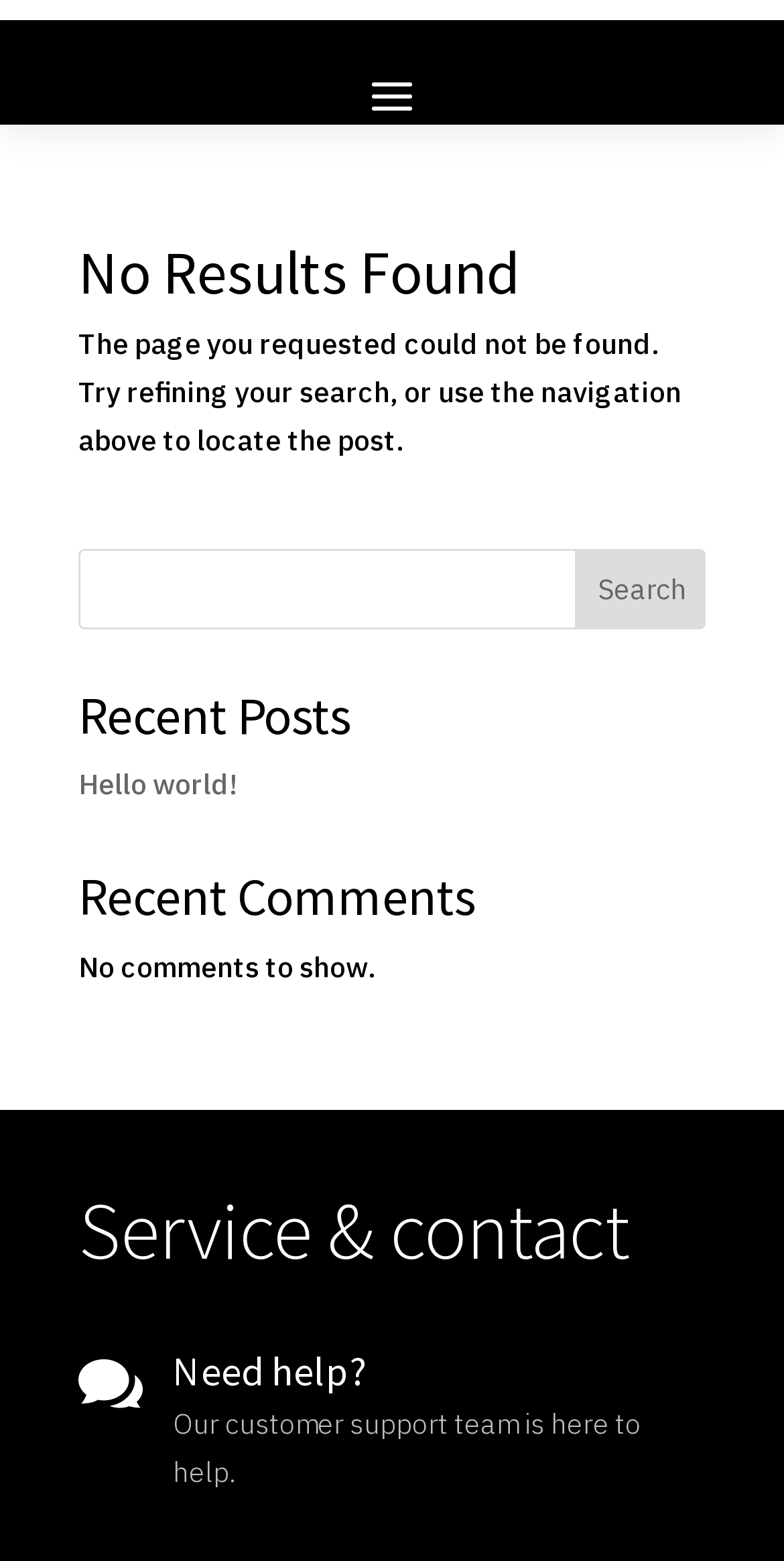Please predict the bounding box coordinates (top-left x, top-left y, bottom-right x, bottom-right y) for the UI element in the screenshot that fits the description: 

[0.1, 0.866, 0.182, 0.907]